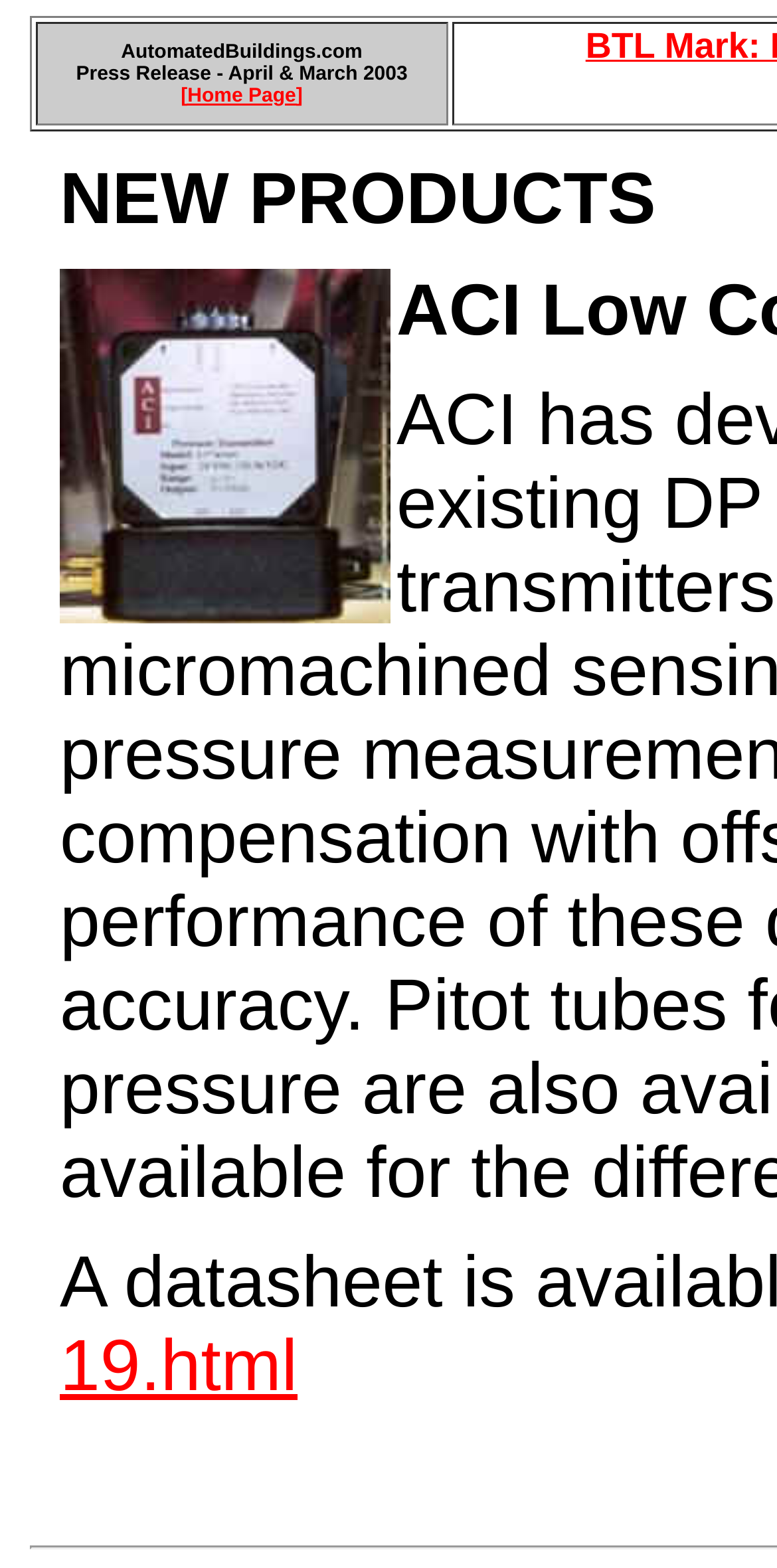Please find the bounding box for the following UI element description. Provide the coordinates in (top-left x, top-left y, bottom-right x, bottom-right y) format, with values between 0 and 1: [Home Page]

[0.233, 0.054, 0.39, 0.068]